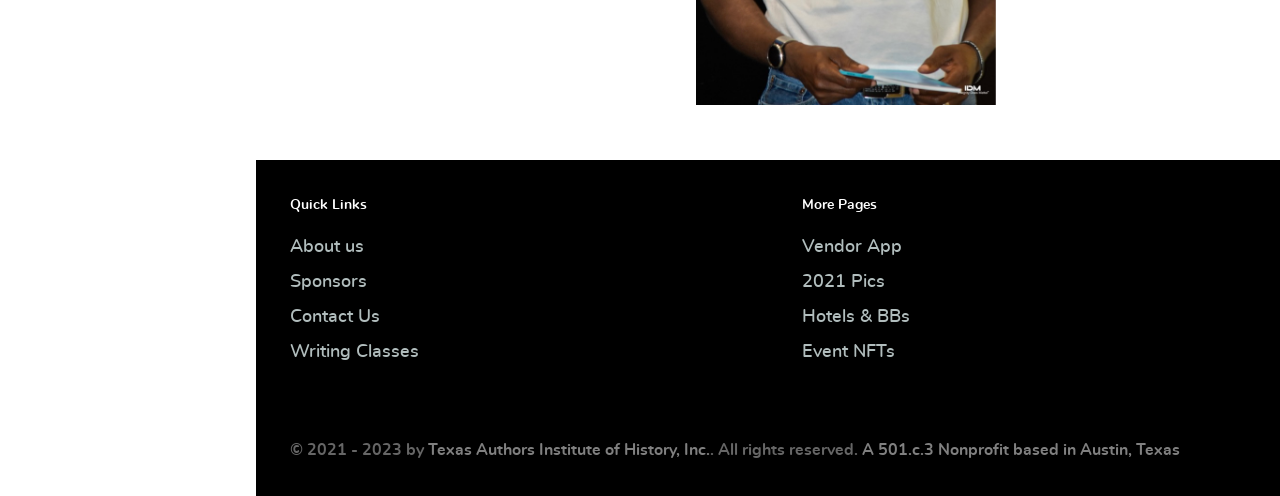What is the name of the organization?
Please provide a comprehensive answer based on the details in the screenshot.

I found the answer by looking at the footer section of the webpage, where the organization's name is mentioned as 'Texas Authors Institute of History, Inc.' along with the copyright information.